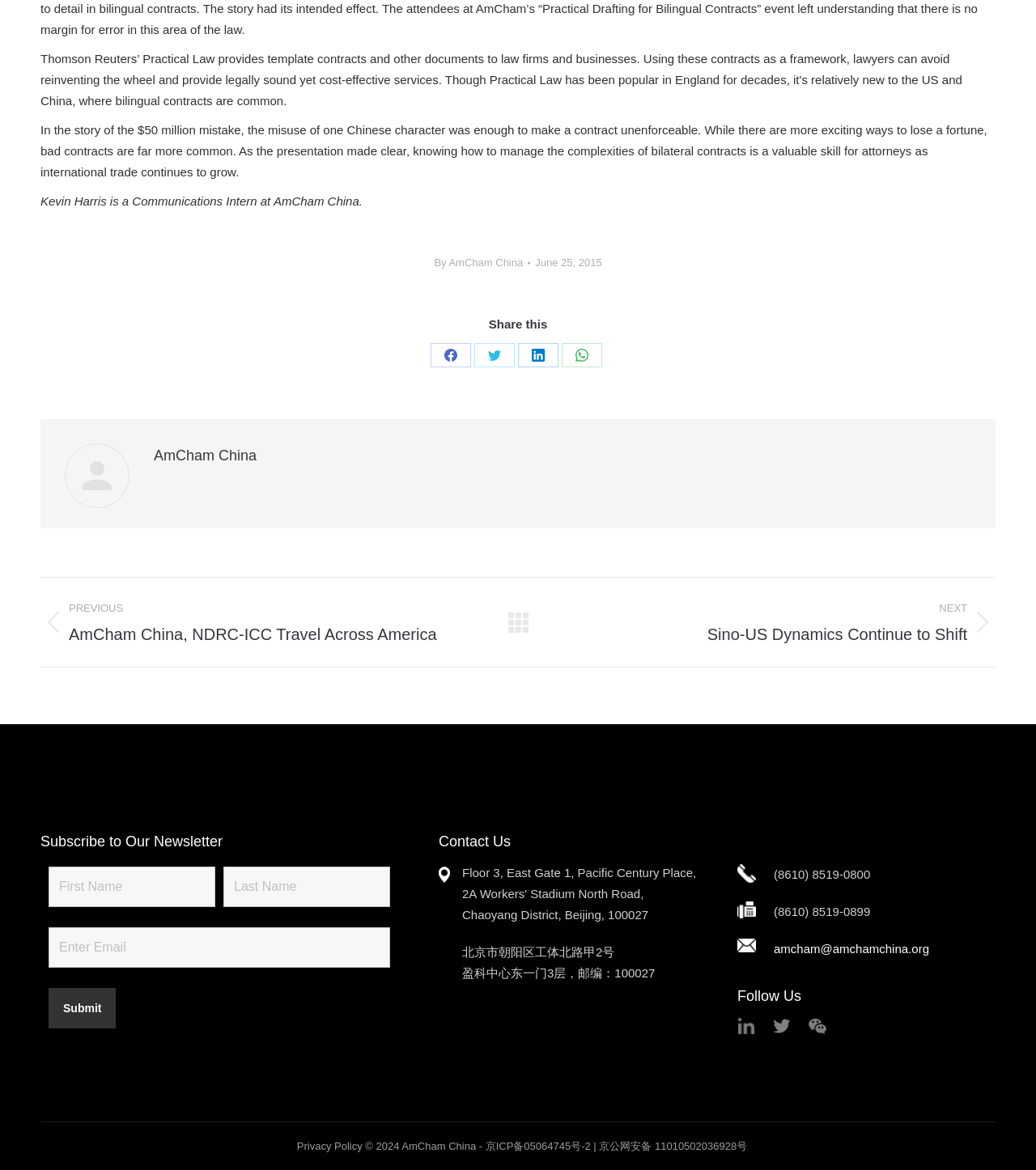Find the bounding box coordinates of the clickable area required to complete the following action: "Fill in the 'First Name' field".

[0.047, 0.741, 0.208, 0.776]